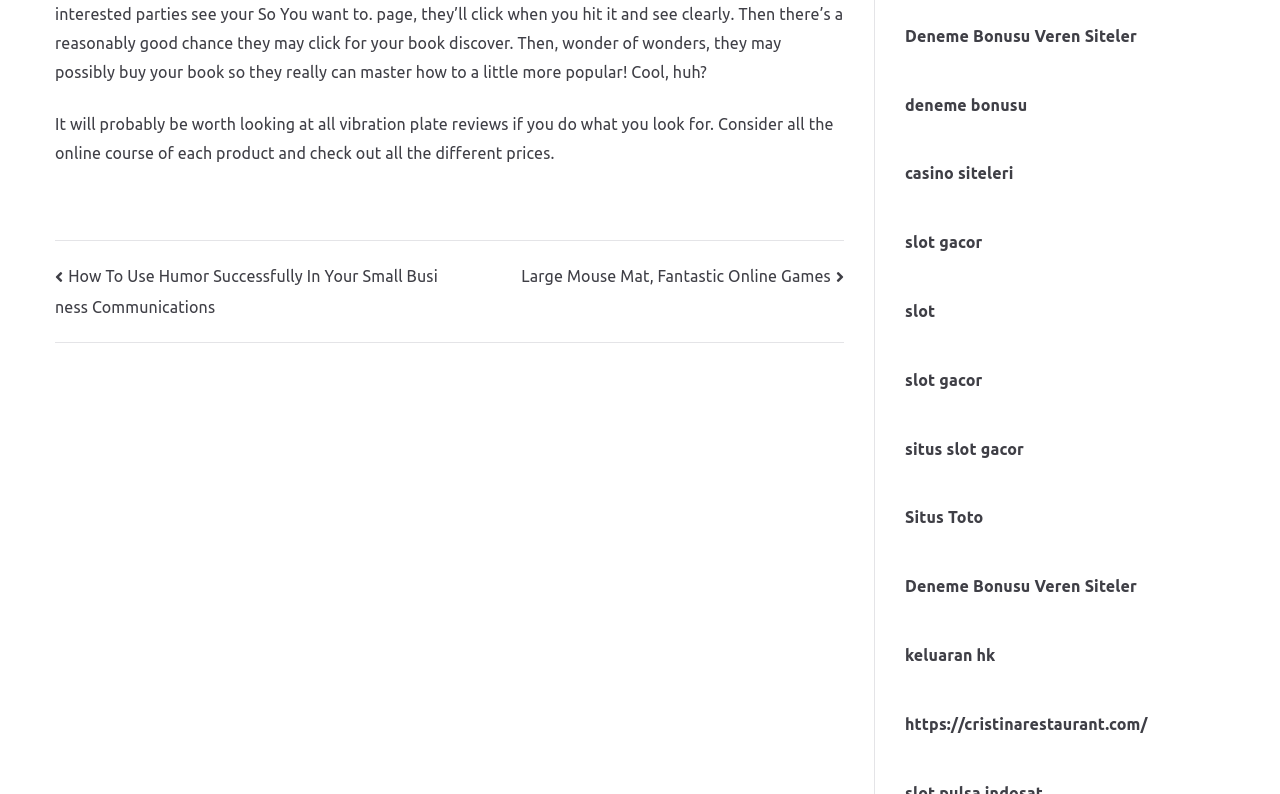Reply to the question with a brief word or phrase: What is the topic of the first link in the navigation section?

How To Use Humor Successfully